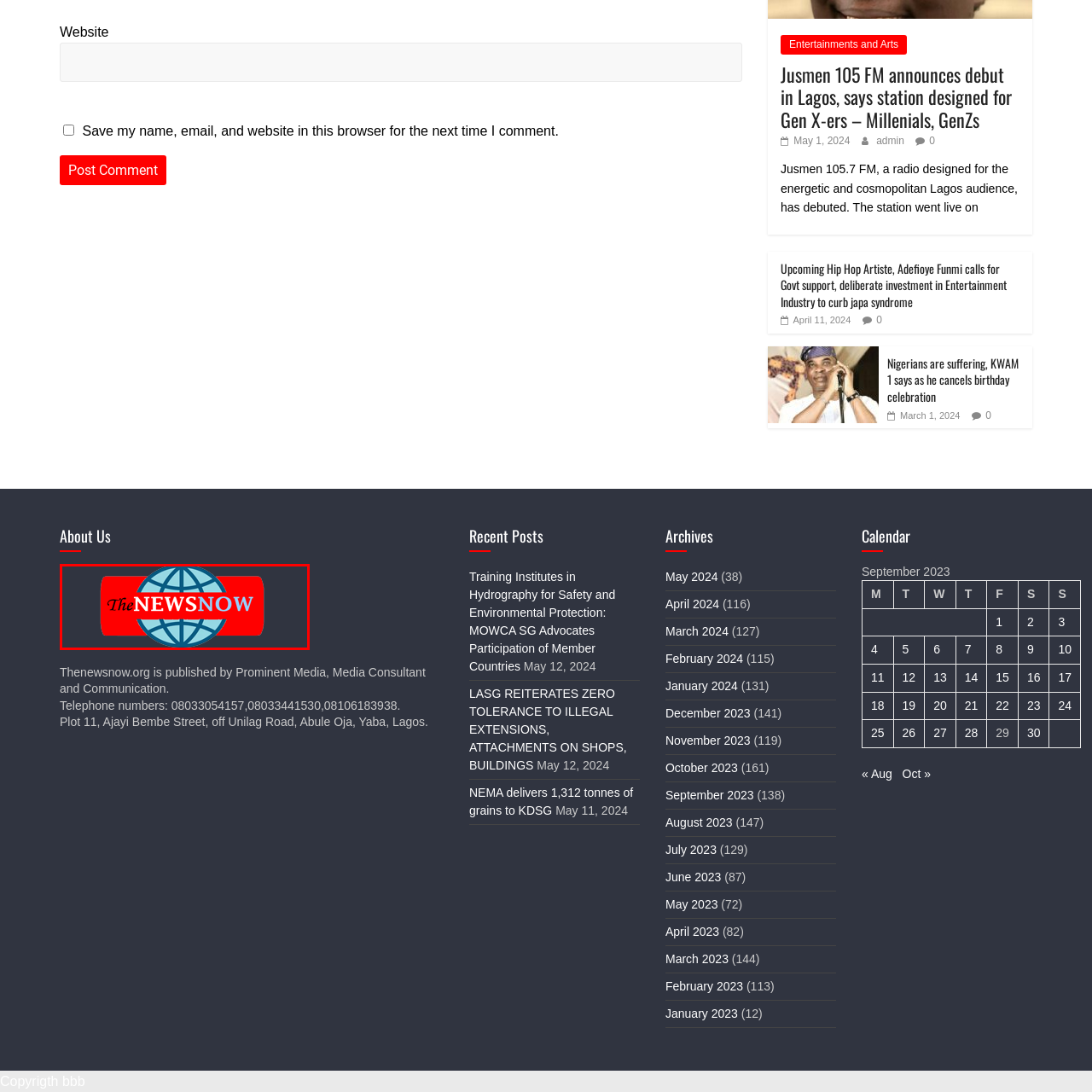Describe the scene captured within the highlighted red boundary in great detail.

The image features the logo of "The News Now," presented prominently with a global motif. At the center, a stylized globe is depicted in shades of blue, symbolizing connectivity and information dissemination across the world. The name "The NEWS NOW" is boldly displayed in vibrant red lettering, enhancing visibility and making a strong statement about the brand's identity. This logo is designed to convey a sense of immediacy and relevance in news reporting, appealing to a contemporary audience seeking timely updates and insights. The background color complements the logo, reinforcing its professional appearance while maintaining a modern aesthetic.